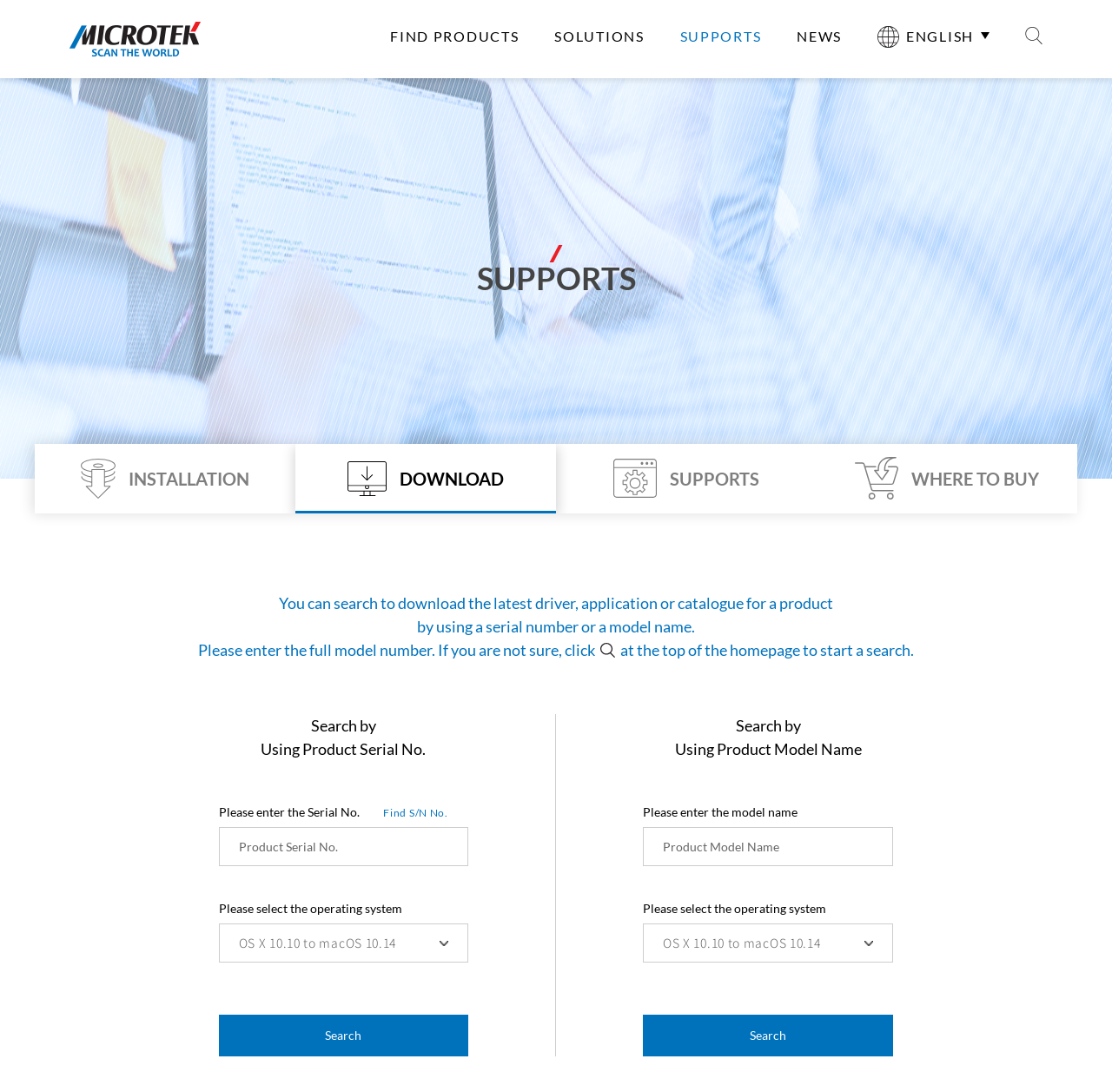Identify the bounding box coordinates for the UI element mentioned here: "繁體中文". Provide the coordinates as four float values between 0 and 1, i.e., [left, top, right, bottom].

[0.789, 0.071, 0.872, 0.093]